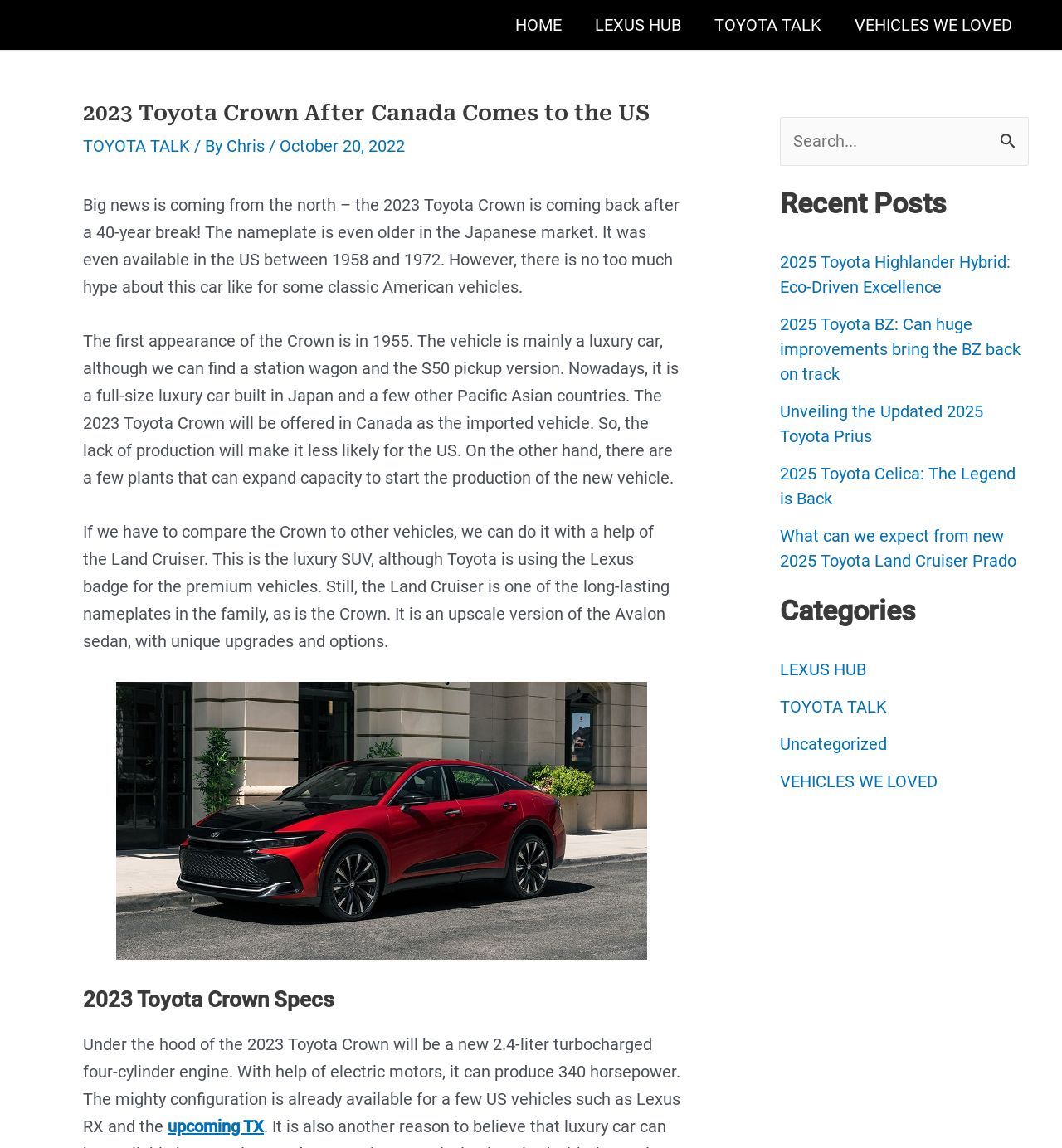Find the bounding box coordinates of the area that needs to be clicked in order to achieve the following instruction: "Search for something". The coordinates should be specified as four float numbers between 0 and 1, i.e., [left, top, right, bottom].

[0.734, 0.102, 0.969, 0.145]